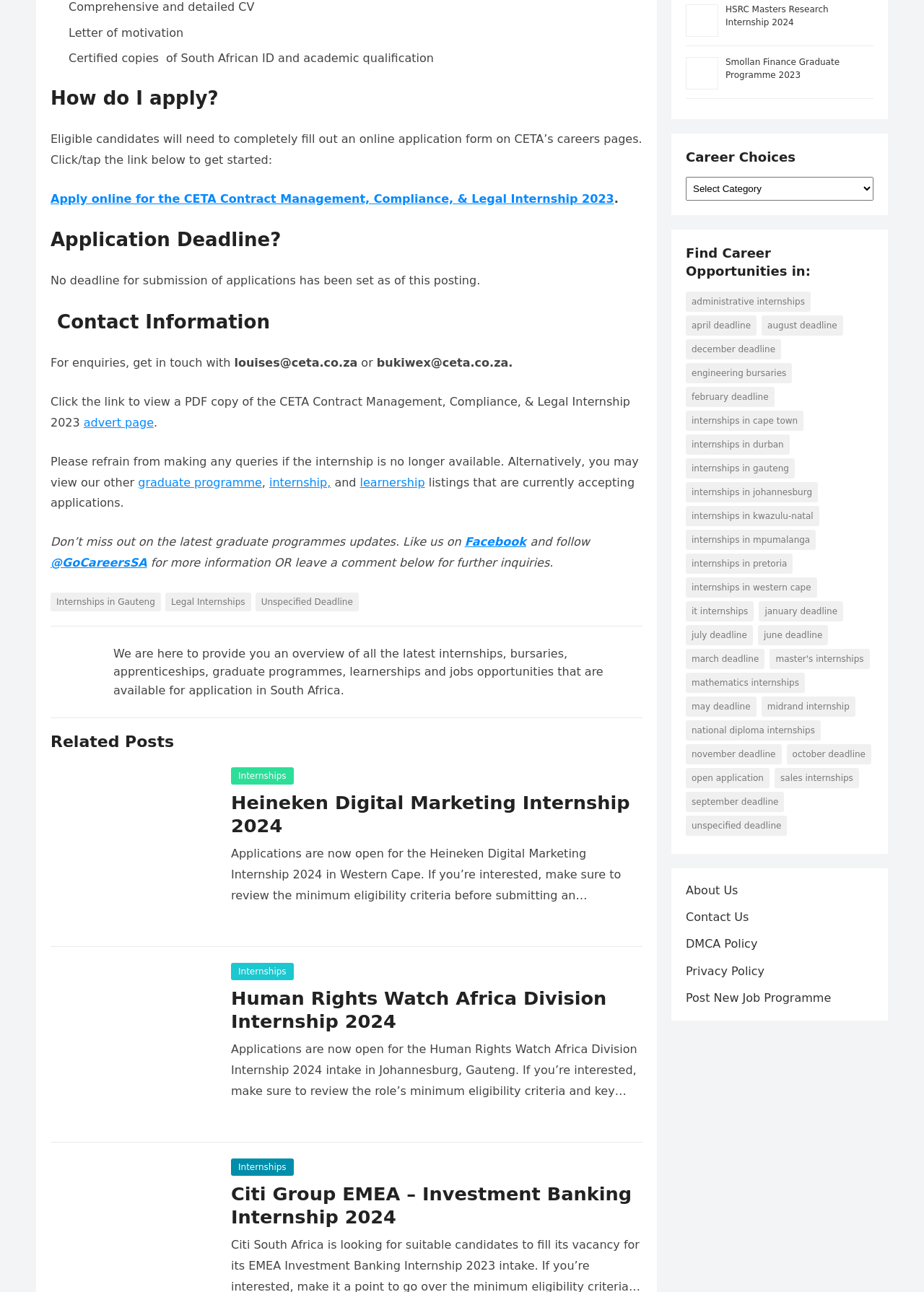Based on the image, provide a detailed and complete answer to the question: 
How can I apply for the CETA Contract Management internship?

To apply for the CETA Contract Management, Compliance, & Legal Internship 2023, eligible candidates need to completely fill out an online application form on CETA’s careers pages, as stated in the text under the 'How do I apply?' heading.